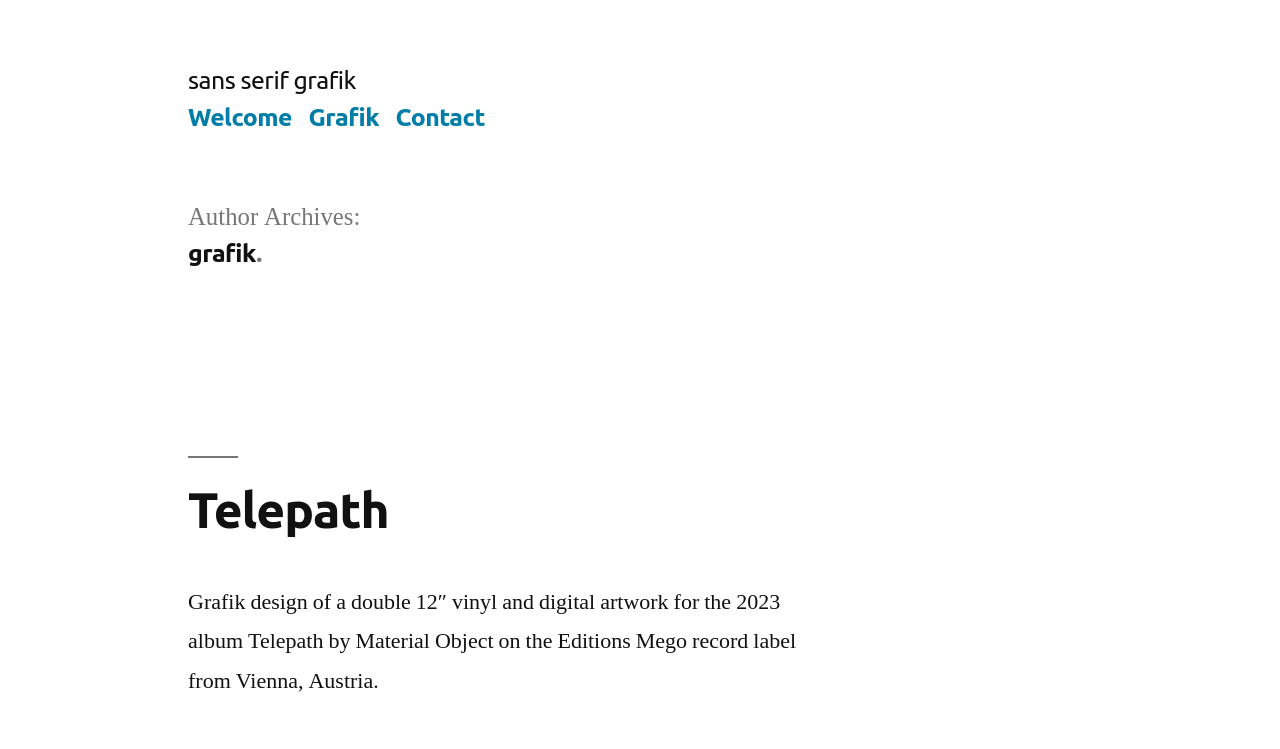What is the name of the record label? From the image, respond with a single word or brief phrase.

Editions Mego